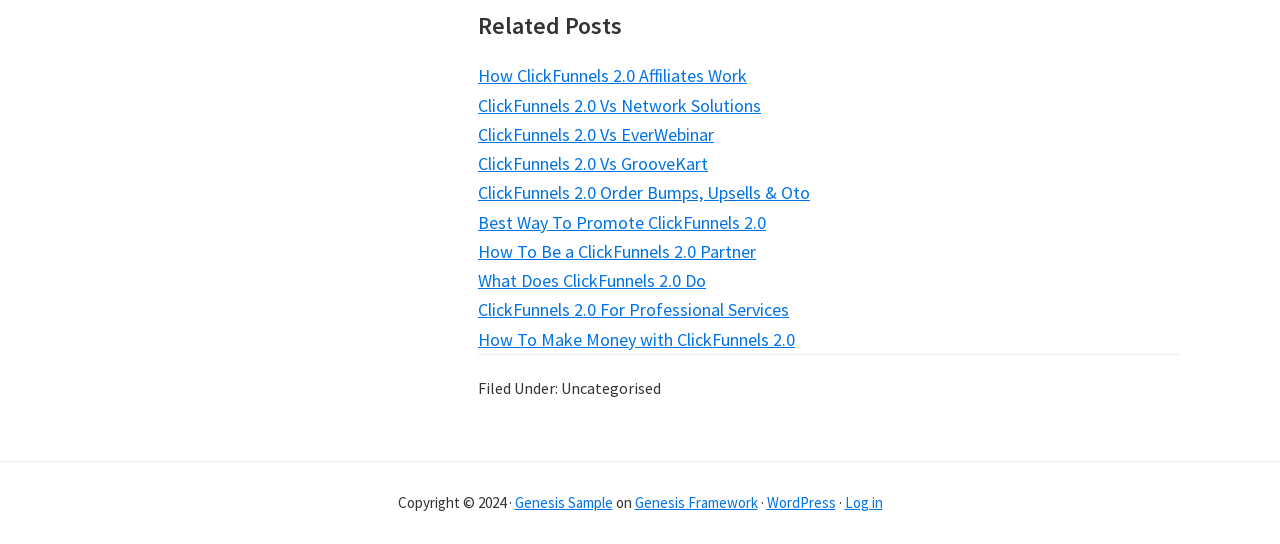Please locate the clickable area by providing the bounding box coordinates to follow this instruction: "View 'ClickFunnels 2.0 Vs EverWebinar'".

[0.373, 0.226, 0.558, 0.268]